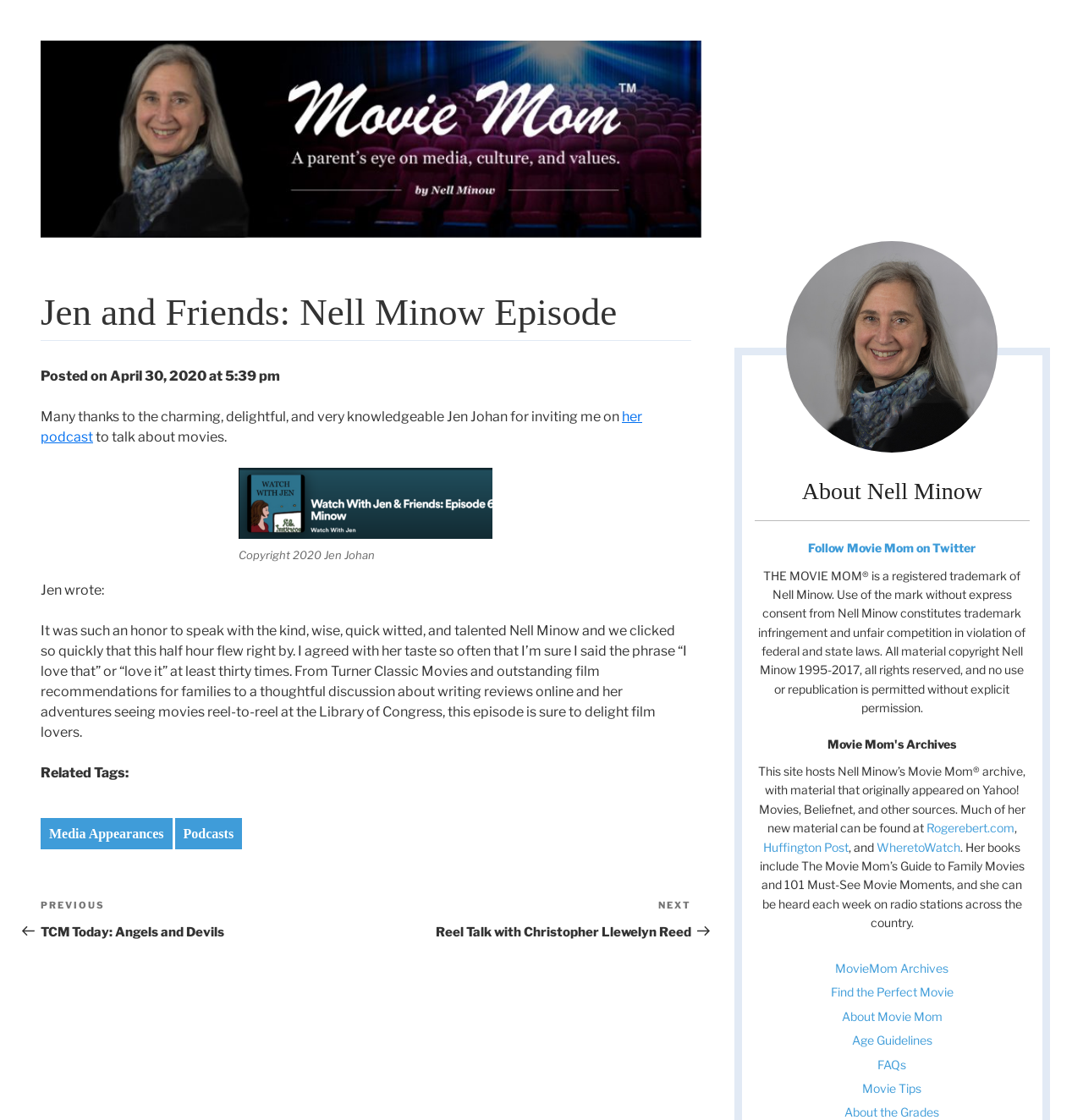Identify the bounding box coordinates of the clickable section necessary to follow the following instruction: "Click the link to her podcast". The coordinates should be presented as four float numbers from 0 to 1, i.e., [left, top, right, bottom].

[0.038, 0.364, 0.593, 0.397]